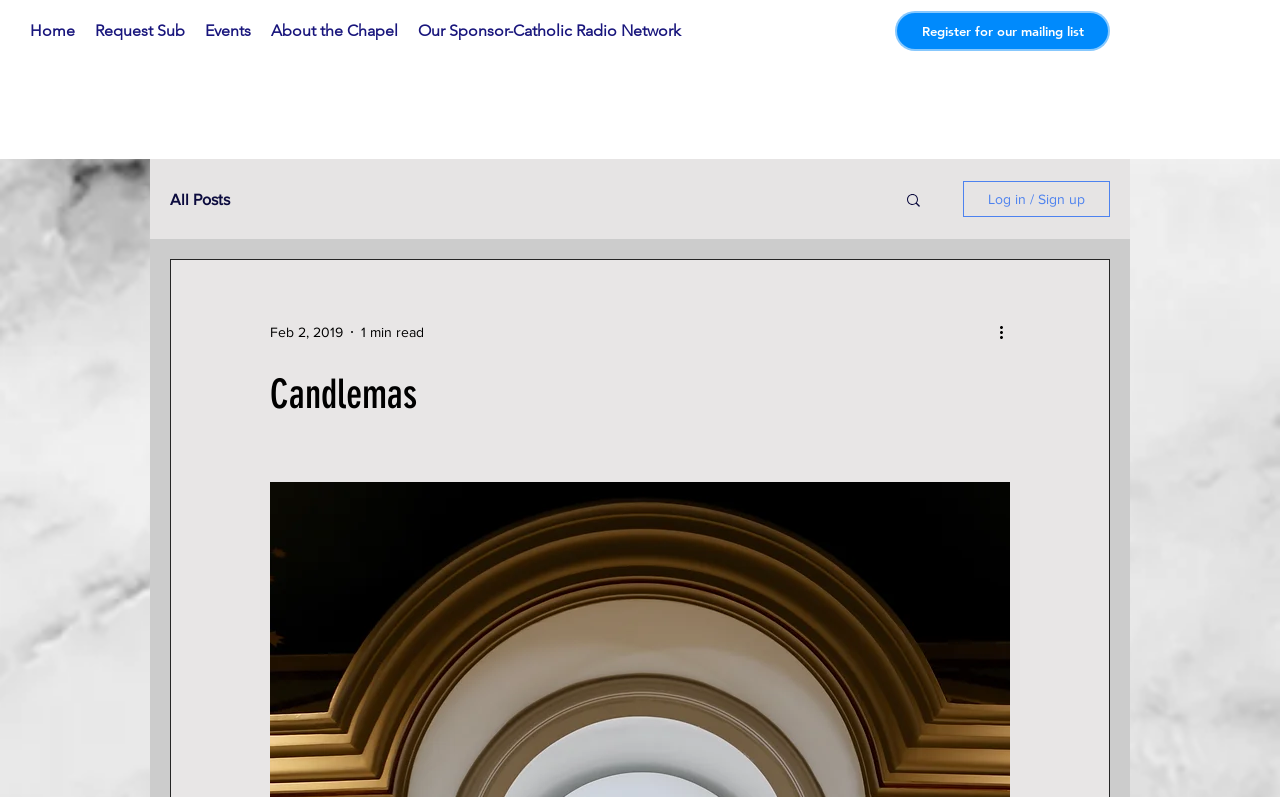Provide a brief response to the question using a single word or phrase: 
What is the function of the 'More actions' button?

More actions